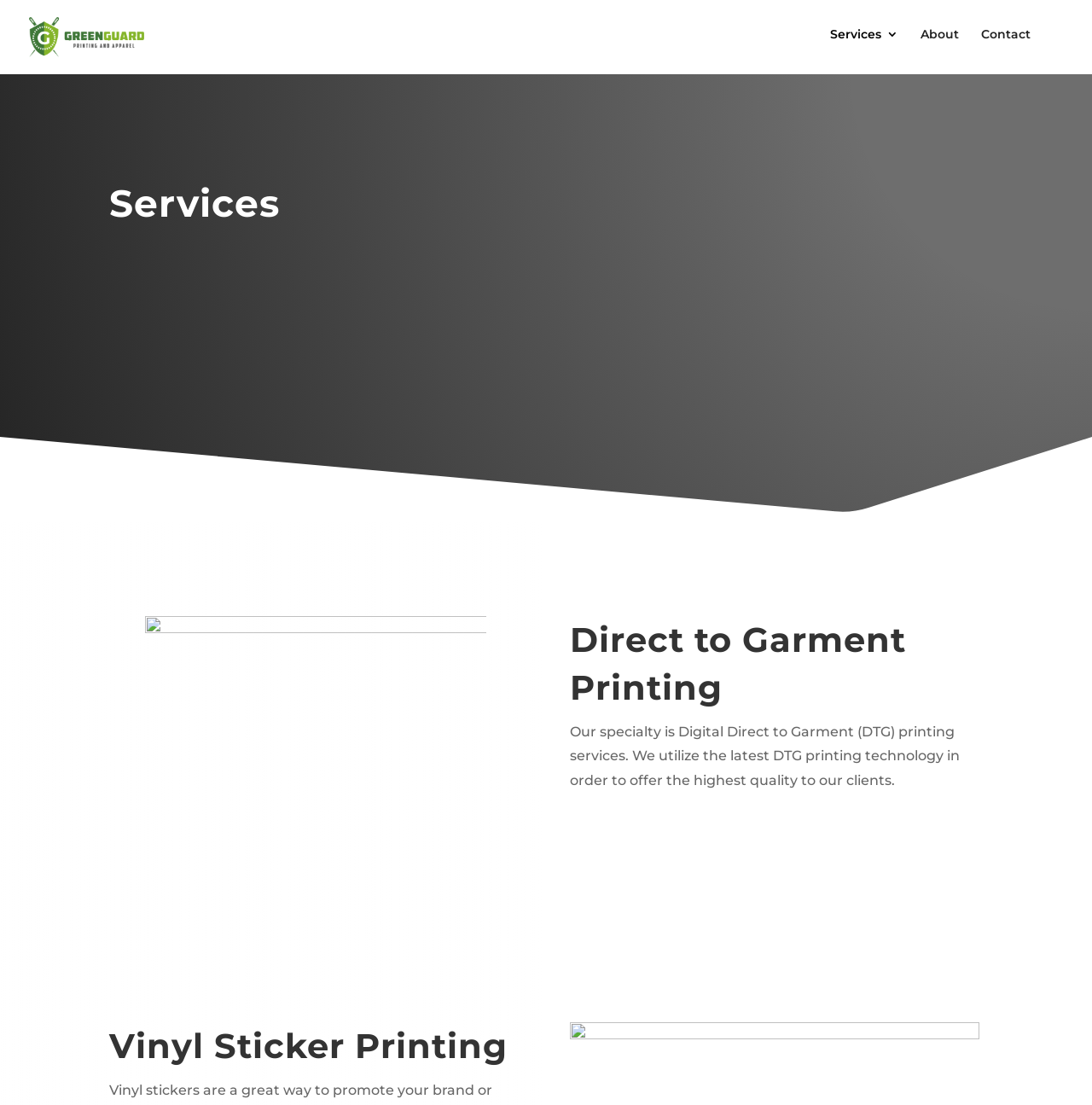Can you pinpoint the bounding box coordinates for the clickable element required for this instruction: "Explore Embroidery options"? The coordinates should be four float numbers between 0 and 1, i.e., [left, top, right, bottom].

[0.696, 0.279, 0.9, 0.325]